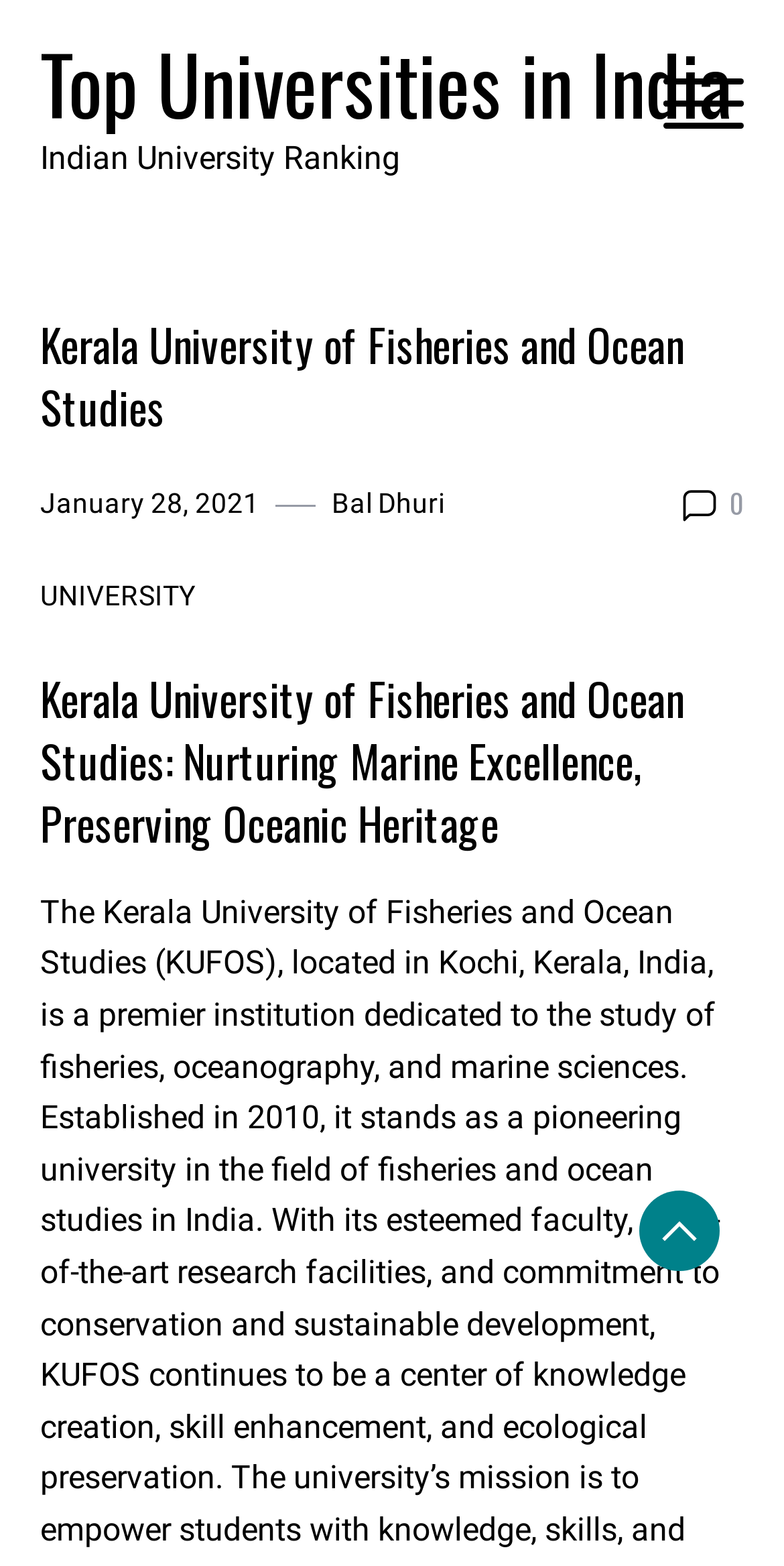What is the name of the university?
Provide a one-word or short-phrase answer based on the image.

Kerala University of Fisheries and Ocean Studies